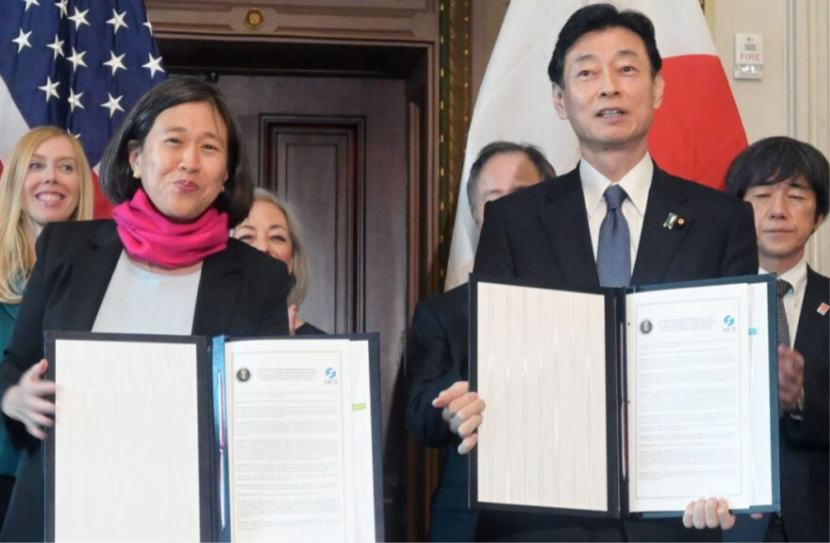What is the date of the formal agreement?
Based on the screenshot, answer the question with a single word or phrase.

January 14, 2023